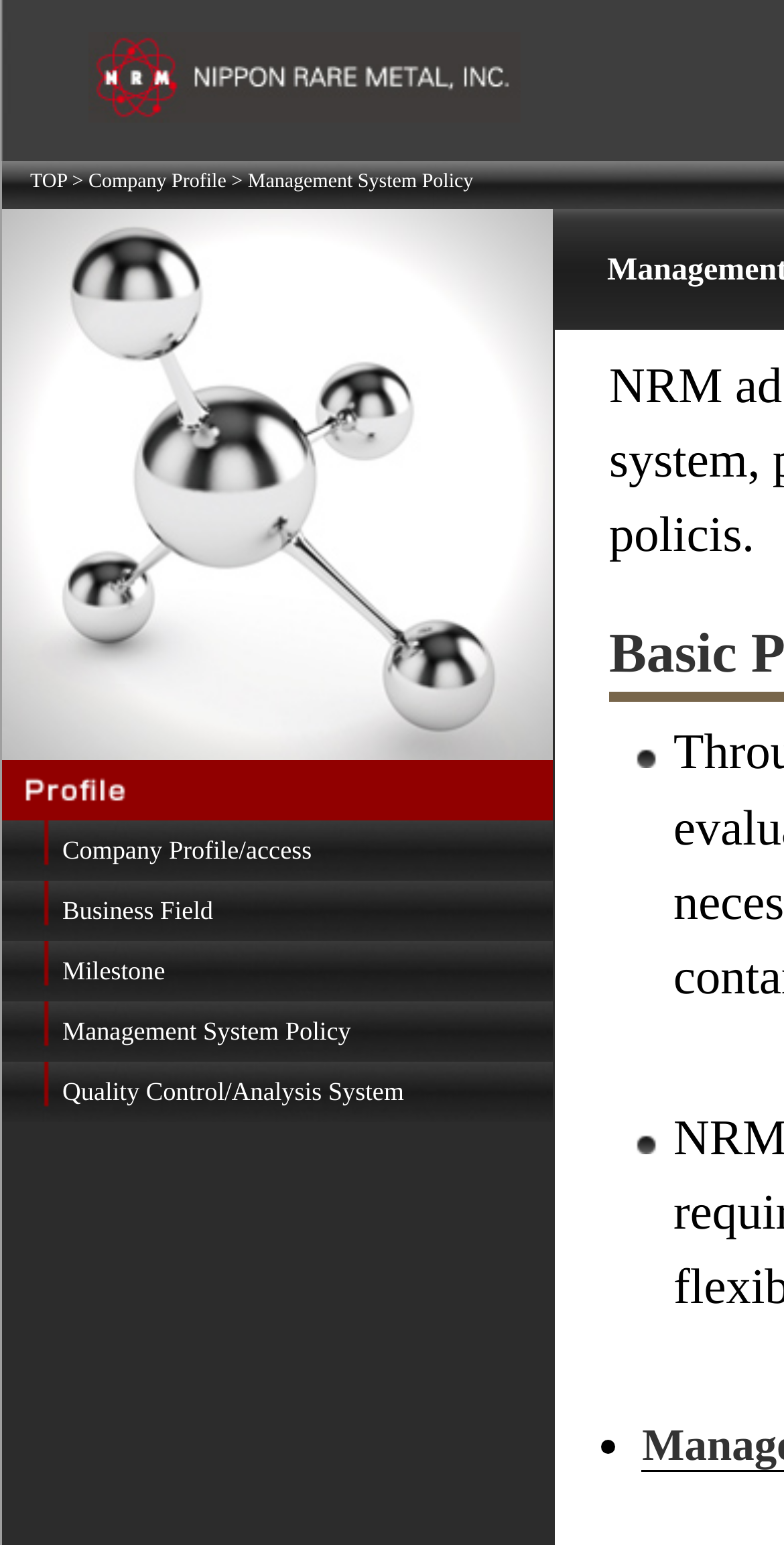Create a detailed narrative of the webpage’s visual and textual elements.

The webpage is about Nippon Rare Metal, Inc., a company that supplies high-purity rare metal products to opt-electronics advanced technology industries. At the top-left corner, there is a heading with the company name, accompanied by a link and an image with the same name. Below this, there are several links, including "TOP", "Company Profile", and "Management System Policy", which are aligned horizontally.

On the left side of the page, there is a vertical list of links, including "Company Profile/access", "Business Field", "Milestone", "Management System Policy", and "Quality Control/Analysis System". Above this list, there is an image labeled "profile".

On the right side of the page, there are three list markers, which appear to be bullet points, positioned vertically. The first two list markers are empty, while the third one contains a bullet point symbol.

Overall, the webpage appears to be a company profile page, providing links to various sections about the company's management system policy, business fields, milestones, and quality control systems.